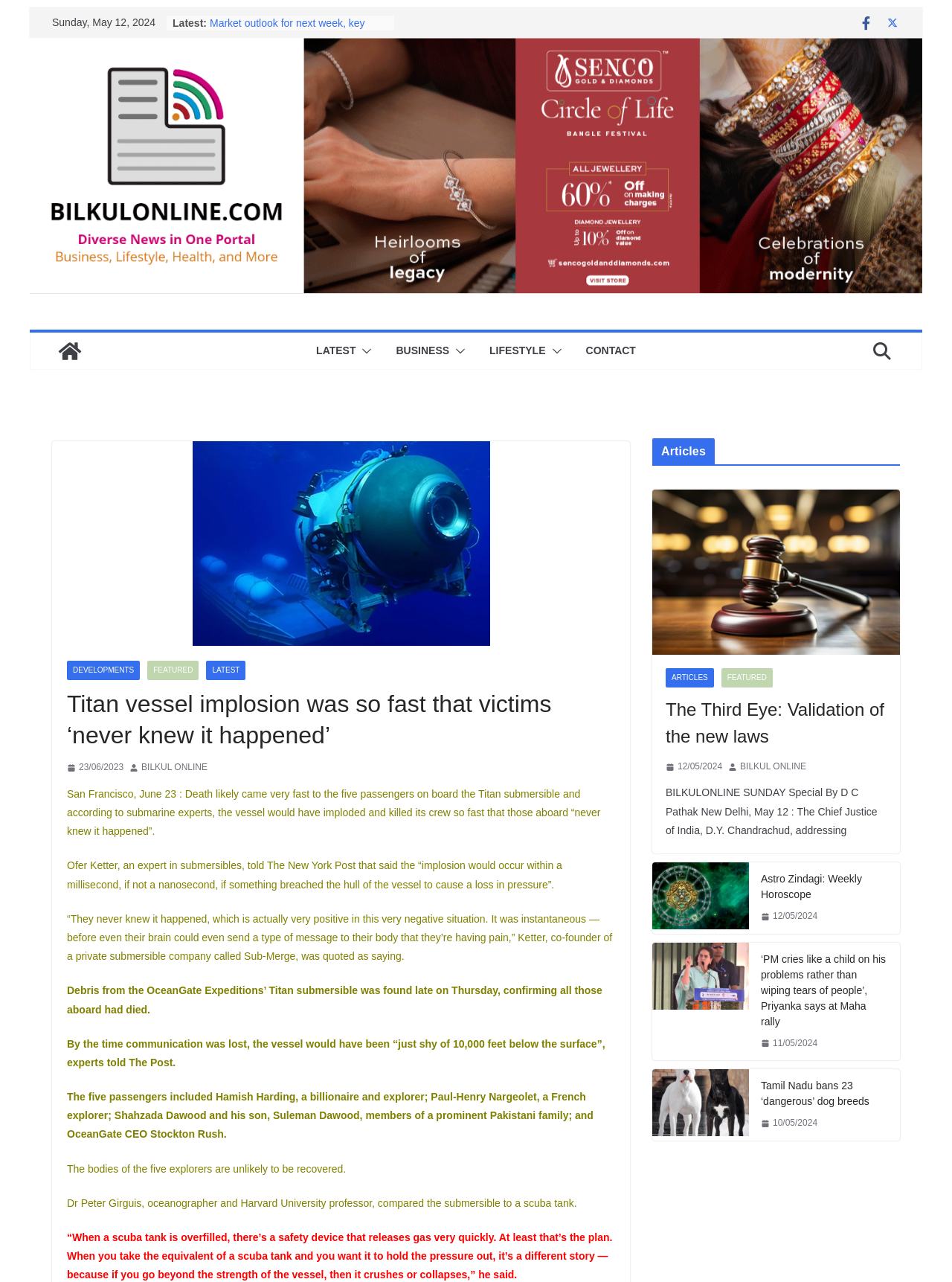Please identify the bounding box coordinates of where to click in order to follow the instruction: "Read the latest news".

[0.181, 0.013, 0.217, 0.022]